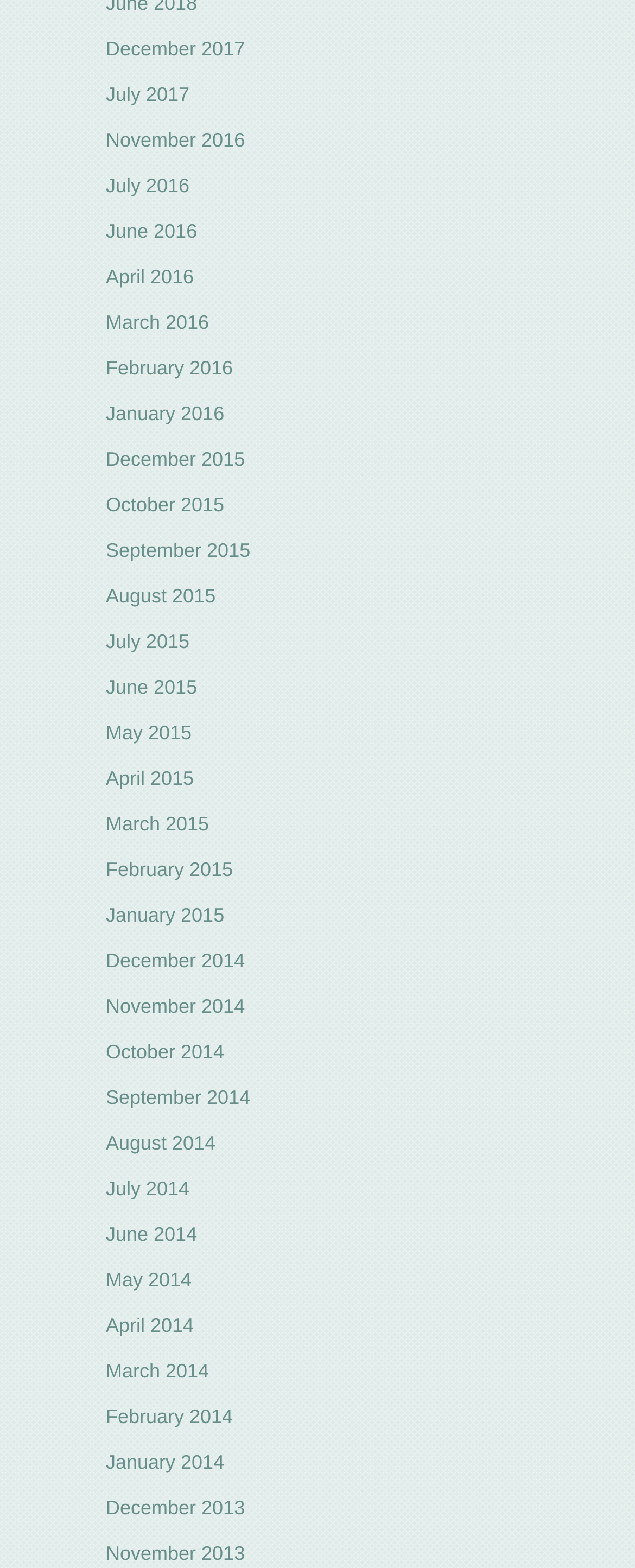Locate the bounding box coordinates of the segment that needs to be clicked to meet this instruction: "Click the 'U' button".

None